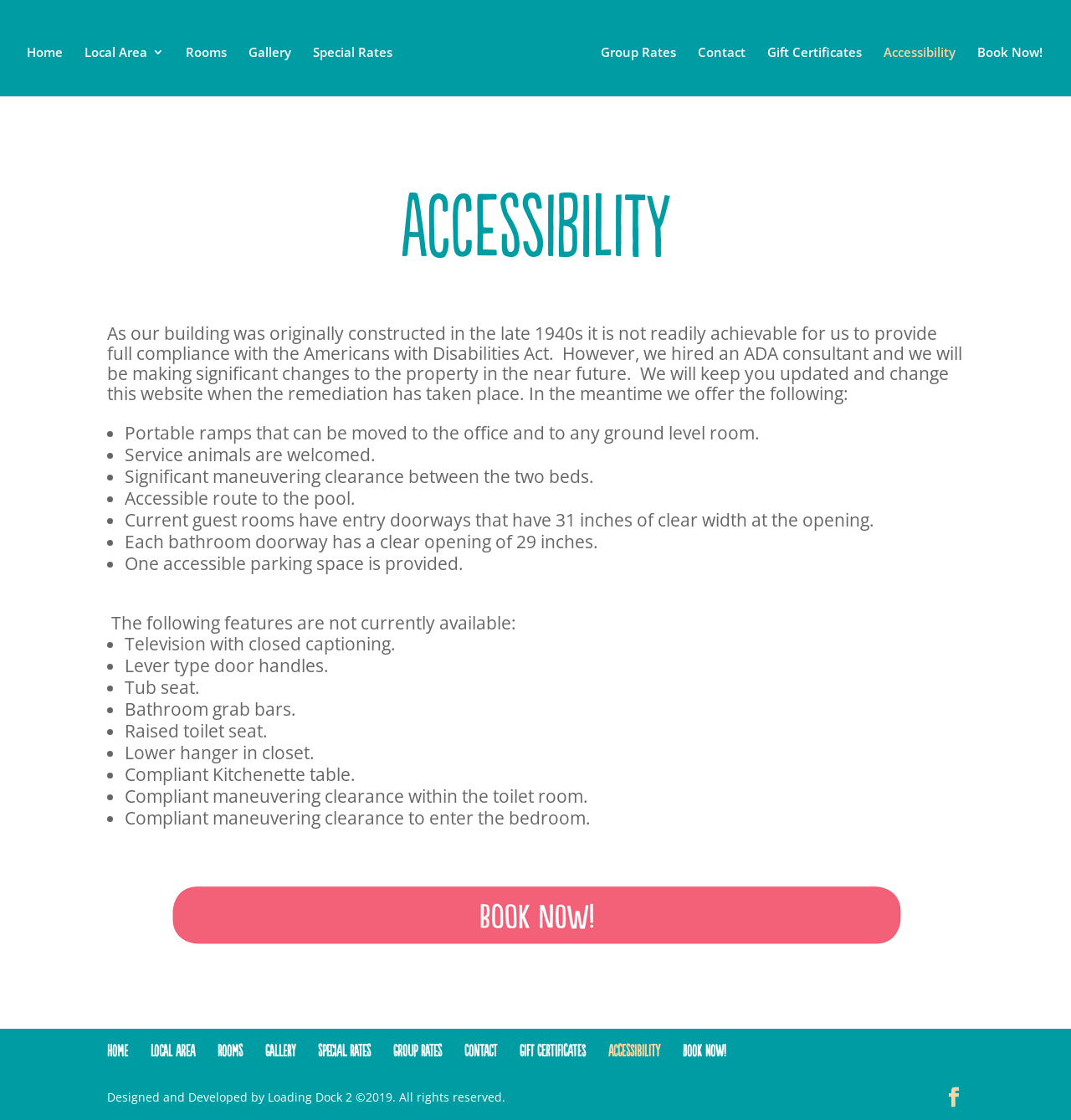Determine the bounding box coordinates of the area to click in order to meet this instruction: "View Gallery".

[0.232, 0.041, 0.272, 0.086]